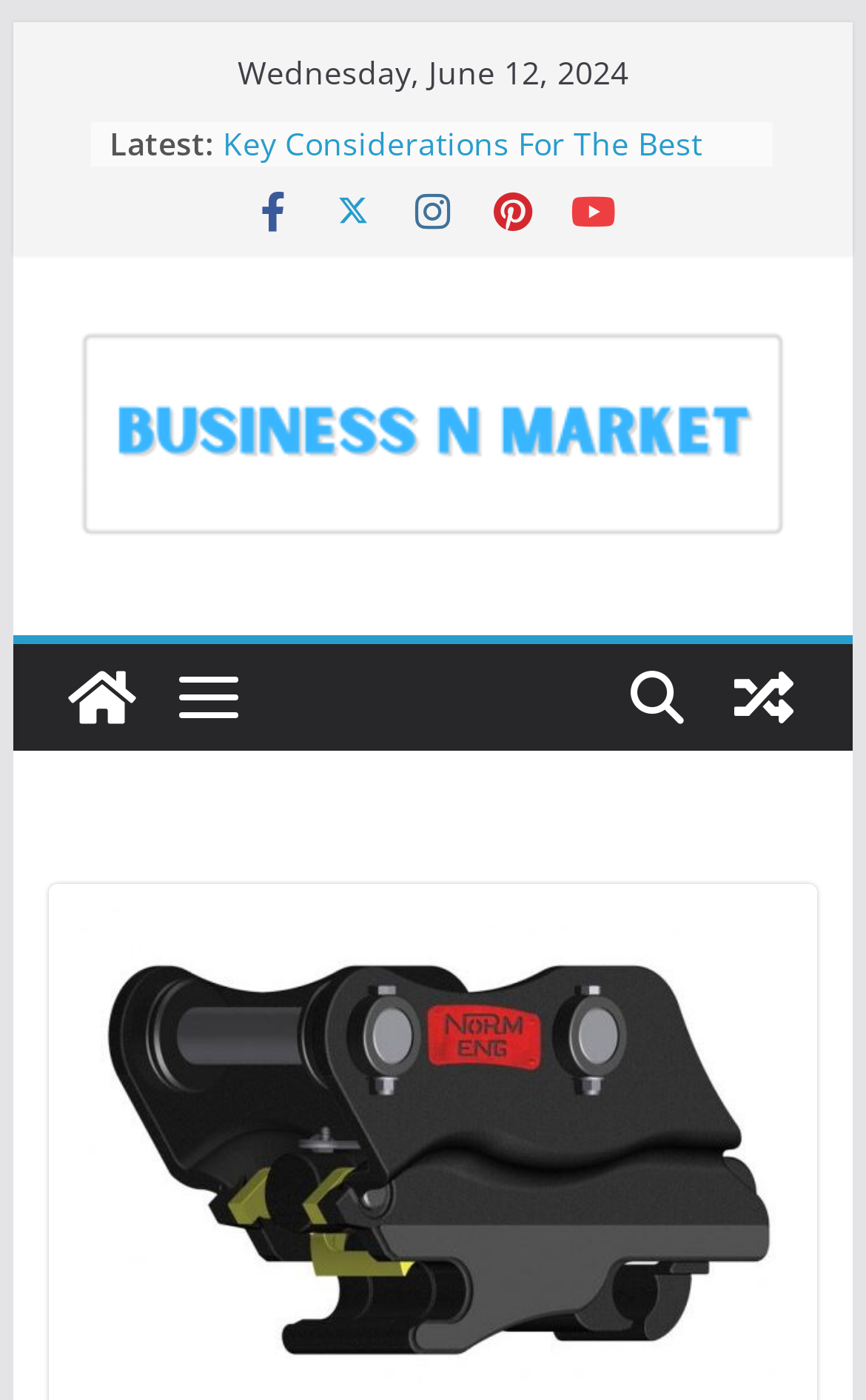Please extract the title of the webpage.

Unlocking Efficiency: The Hydraulic Auger for Excavators